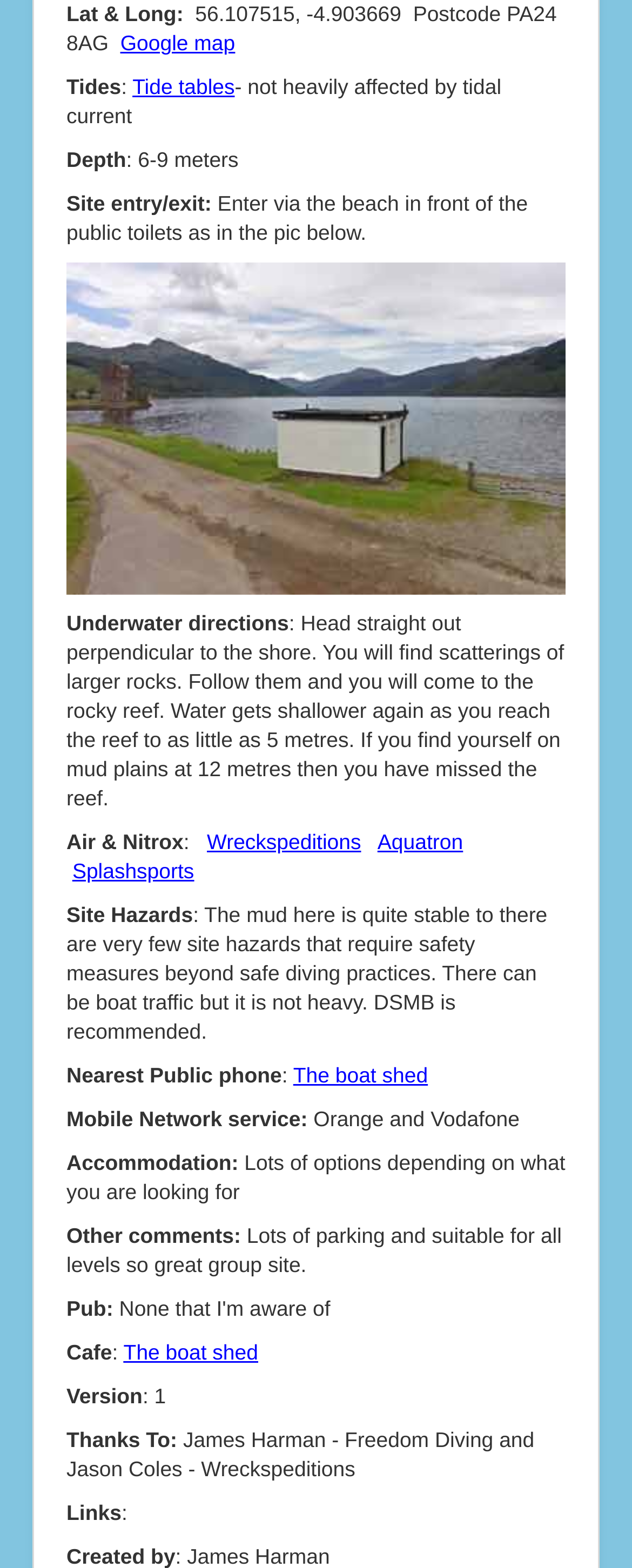Based on the element description Wreckspeditions, identify the bounding box of the UI element in the given webpage screenshot. The coordinates should be in the format (top-left x, top-left y, bottom-right x, bottom-right y) and must be between 0 and 1.

[0.327, 0.529, 0.571, 0.545]